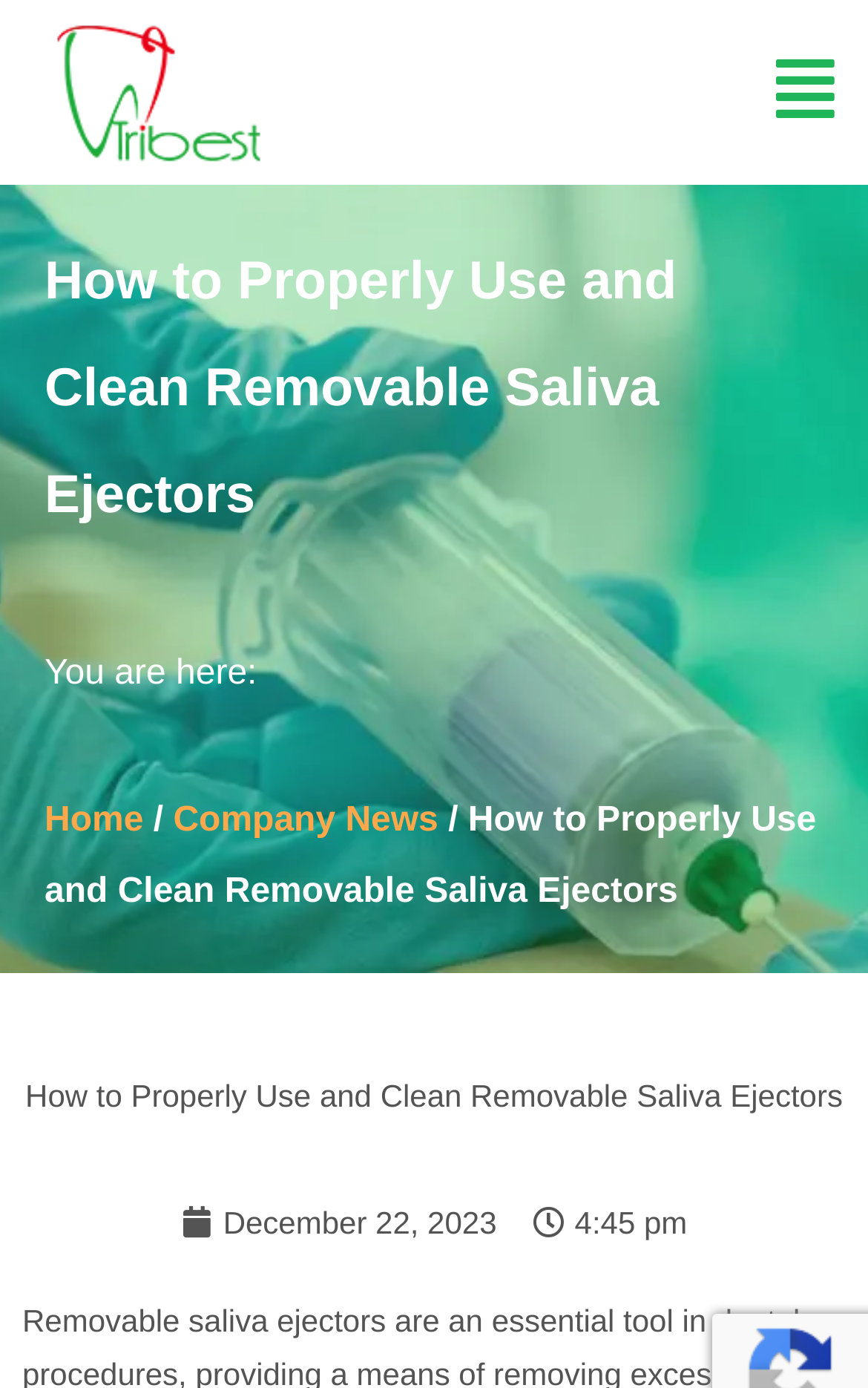What is the time of the article?
Carefully analyze the image and provide a thorough answer to the question.

I found the time of the article by looking at the static text element that contains the time, which is '4:45 pm'. This element is located next to the date element and provides additional information about when the article was published.